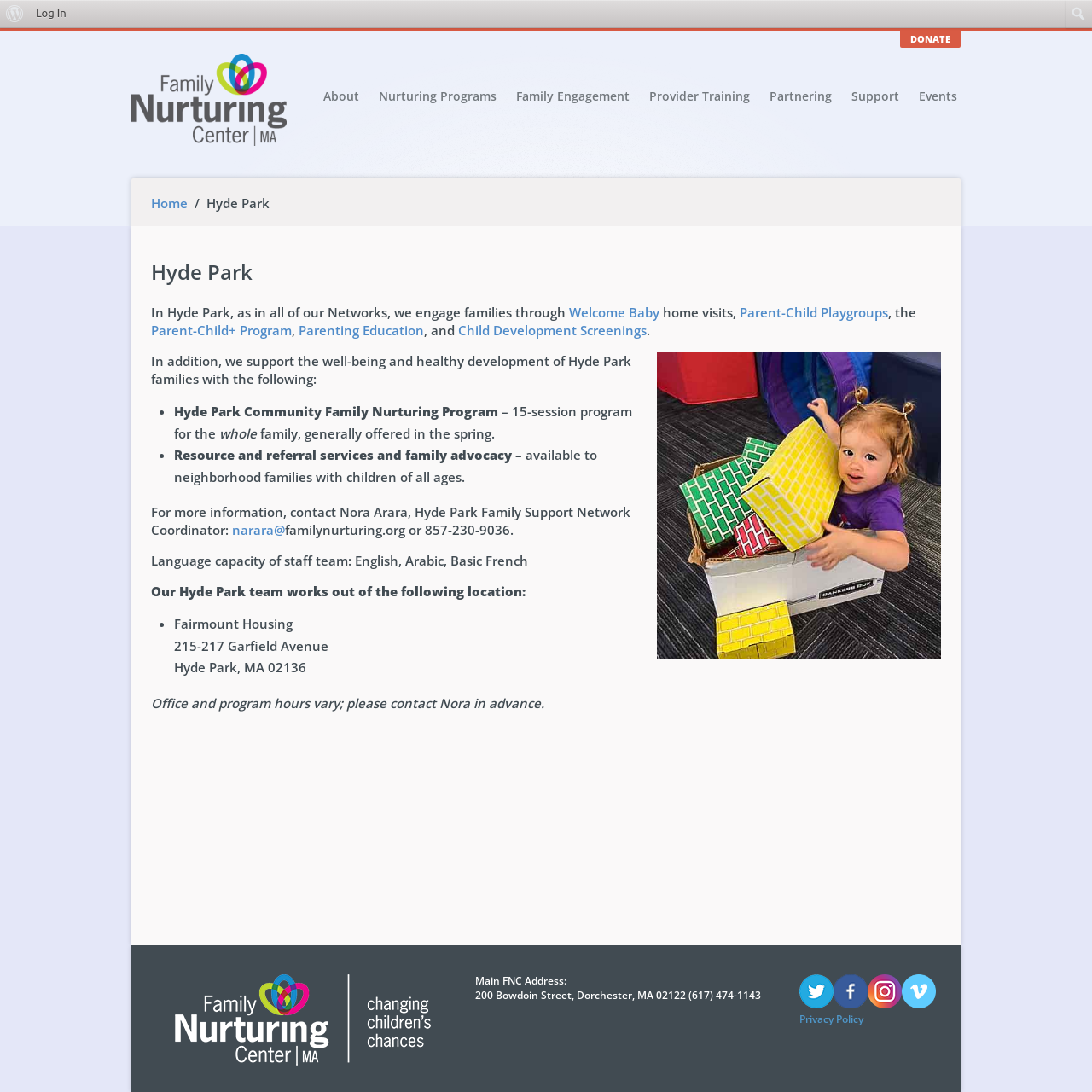What is the name of the coordinator of the Hyde Park Family Support Network?
Based on the content of the image, thoroughly explain and answer the question.

To find the coordinator's name, we need to look at the contact information section. It is mentioned that for more information, we can contact Nora Arara, who is the Hyde Park Family Support Network Coordinator.